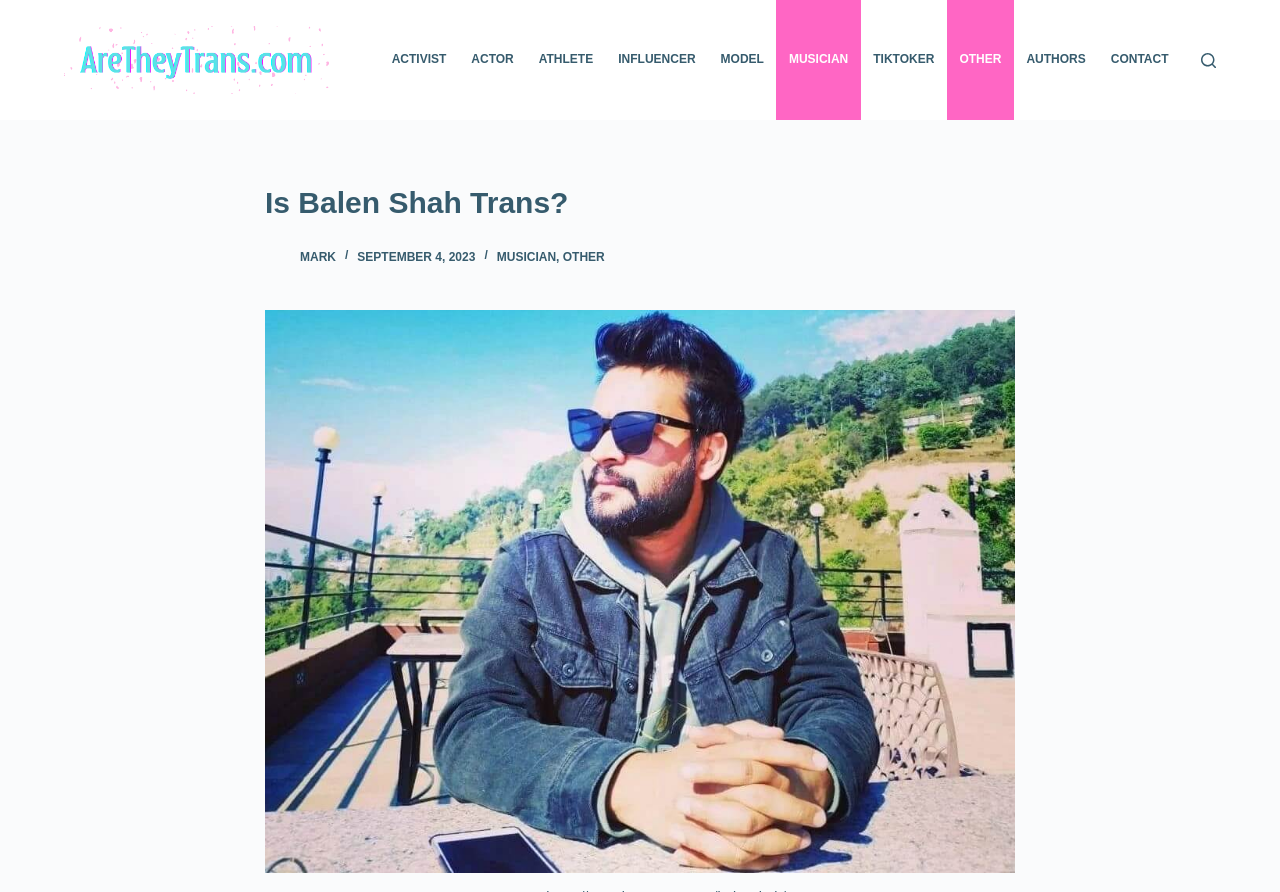Using details from the image, please answer the following question comprehensively:
What is the date mentioned in the header section?

I found the answer by looking at the time element in the header section, where the date 'SEPTEMBER 4, 2023' is displayed.